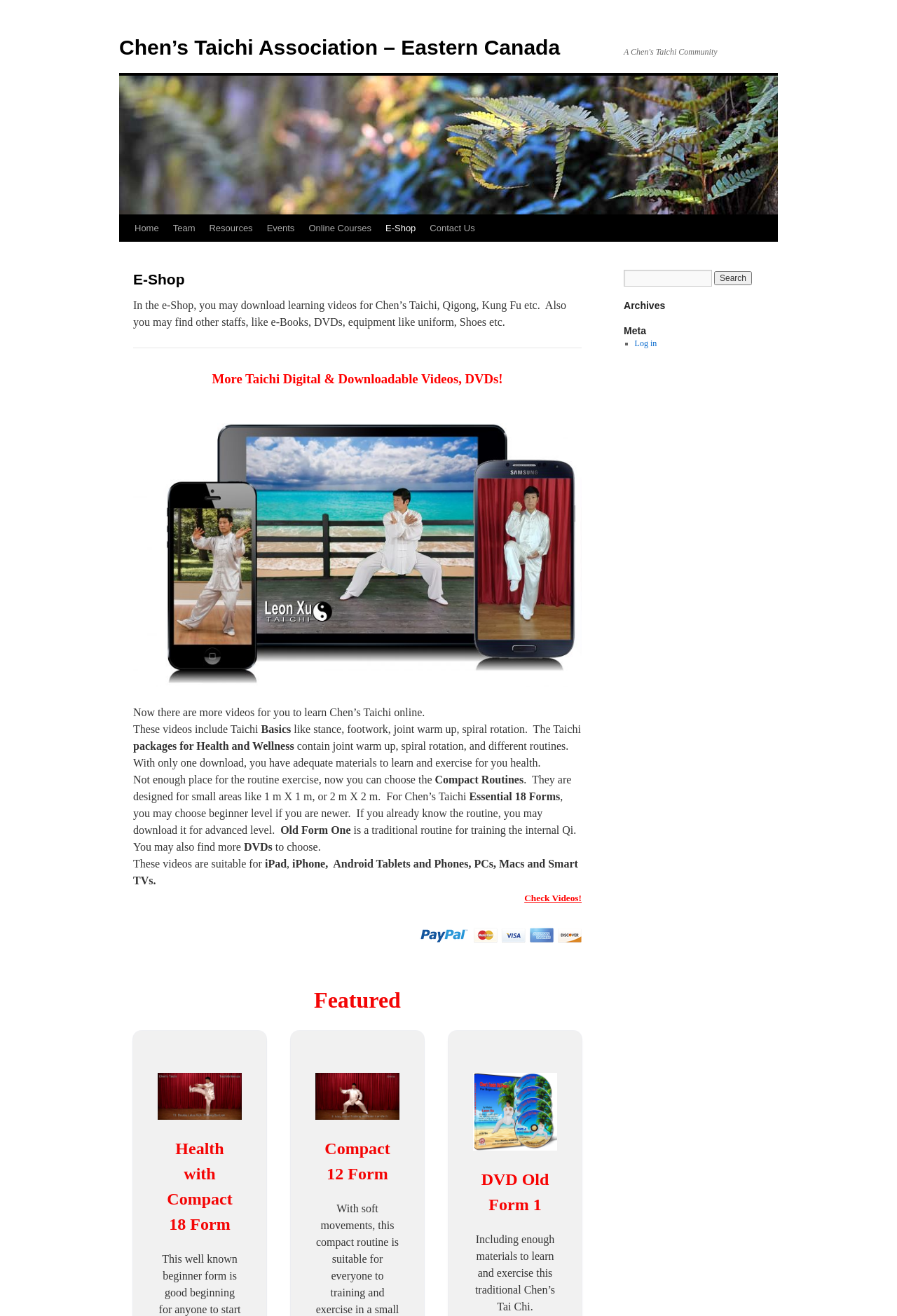Locate the bounding box coordinates for the element described below: "Log in". The coordinates must be four float values between 0 and 1, formatted as [left, top, right, bottom].

[0.707, 0.257, 0.732, 0.265]